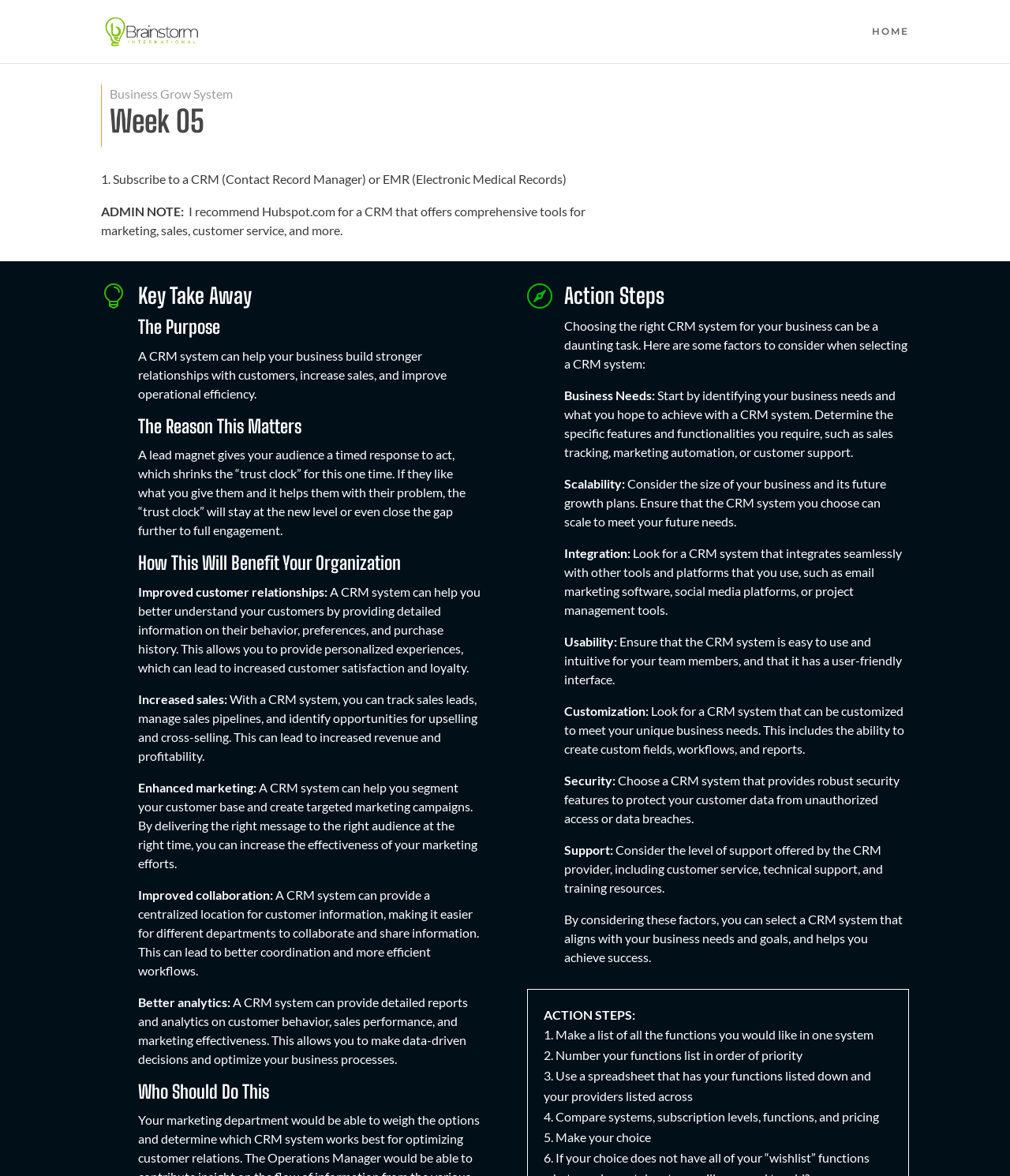Predict the bounding box of the UI element based on this description: "HOME".

[0.863, 0.022, 0.9, 0.054]